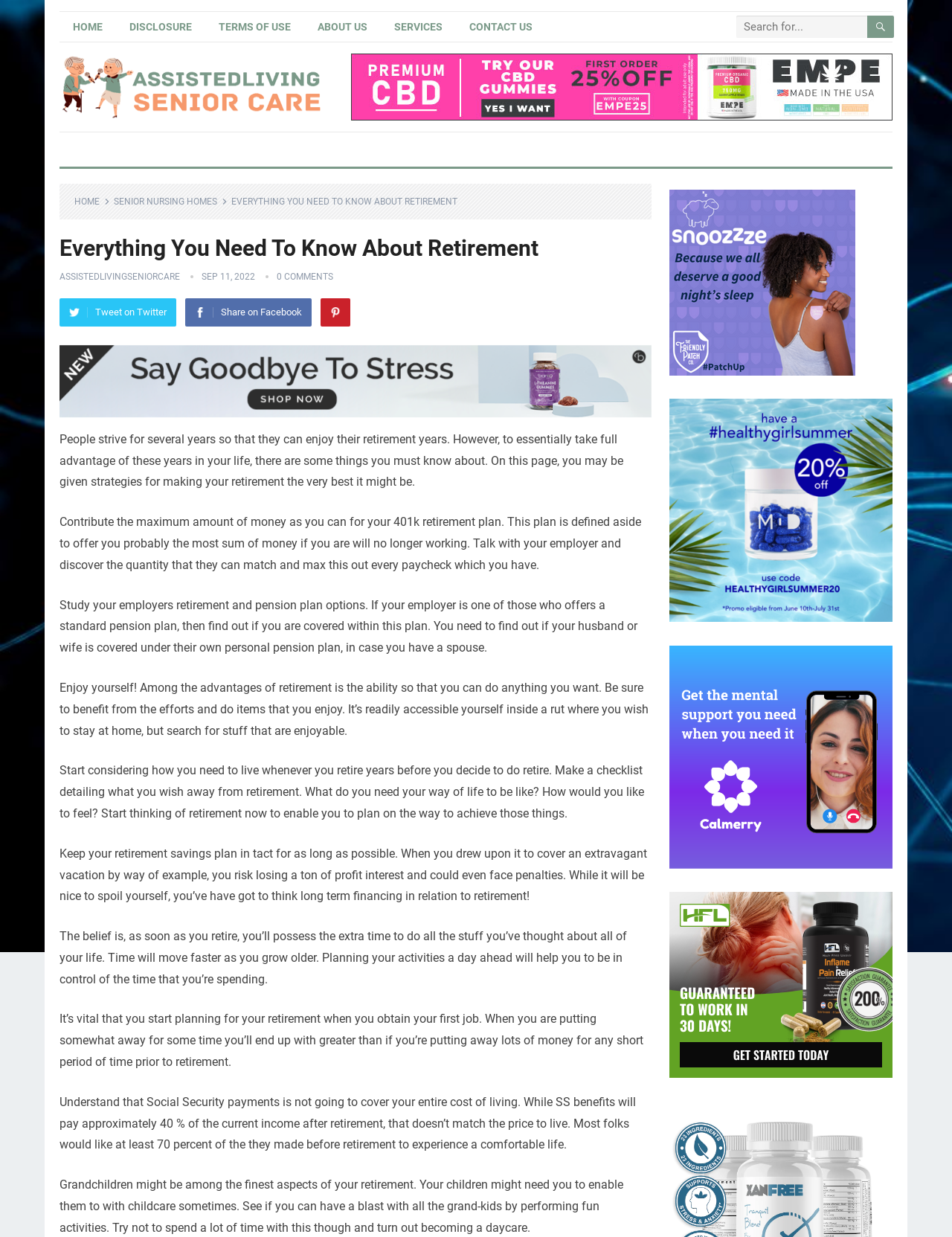What is the recommended percentage of income needed for a comfortable life after retirement?
Carefully examine the image and provide a detailed answer to the question.

The webpage content suggests that most people would need at least 70 percent of their pre-retirement income to maintain a comfortable lifestyle after retirement, as Social Security payments may not be enough to cover all living expenses.